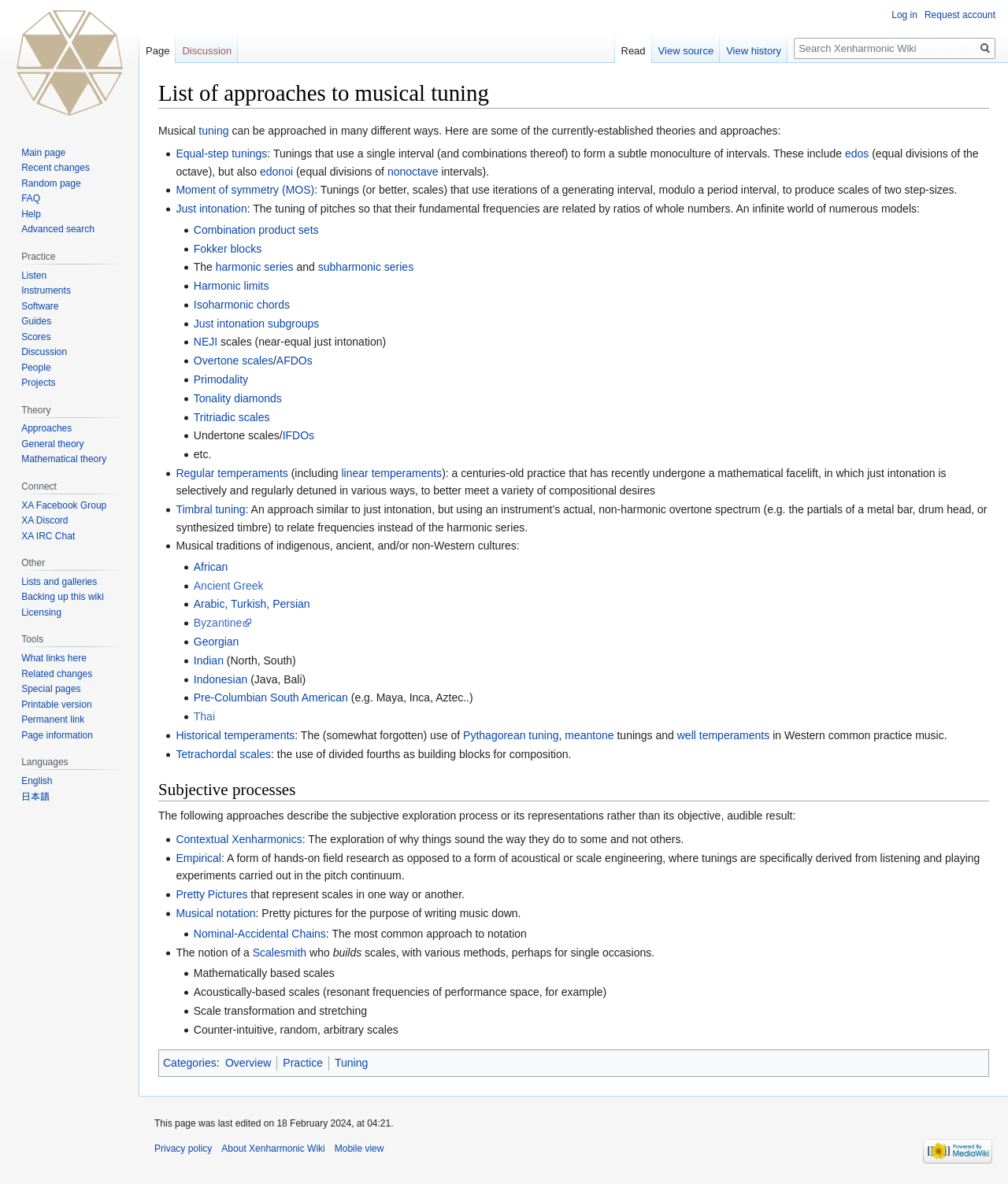Using the details from the image, please elaborate on the following question: What is the main topic of this webpage?

The webpage is about different approaches to musical tuning, as indicated by the heading 'List of approaches to musical tuning' and the various links and descriptions provided on the page.